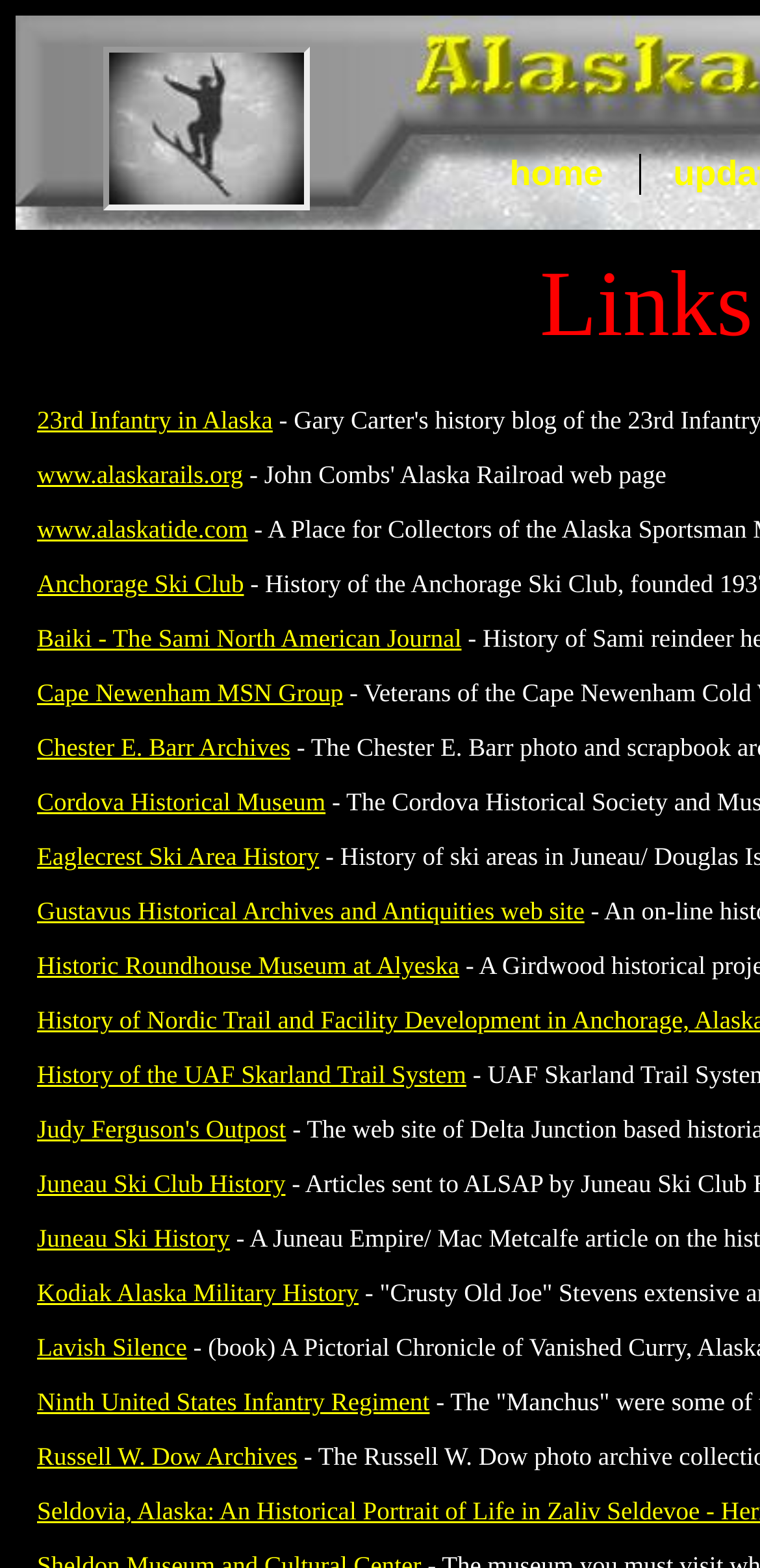Highlight the bounding box coordinates of the element you need to click to perform the following instruction: "Reply to this post."

None